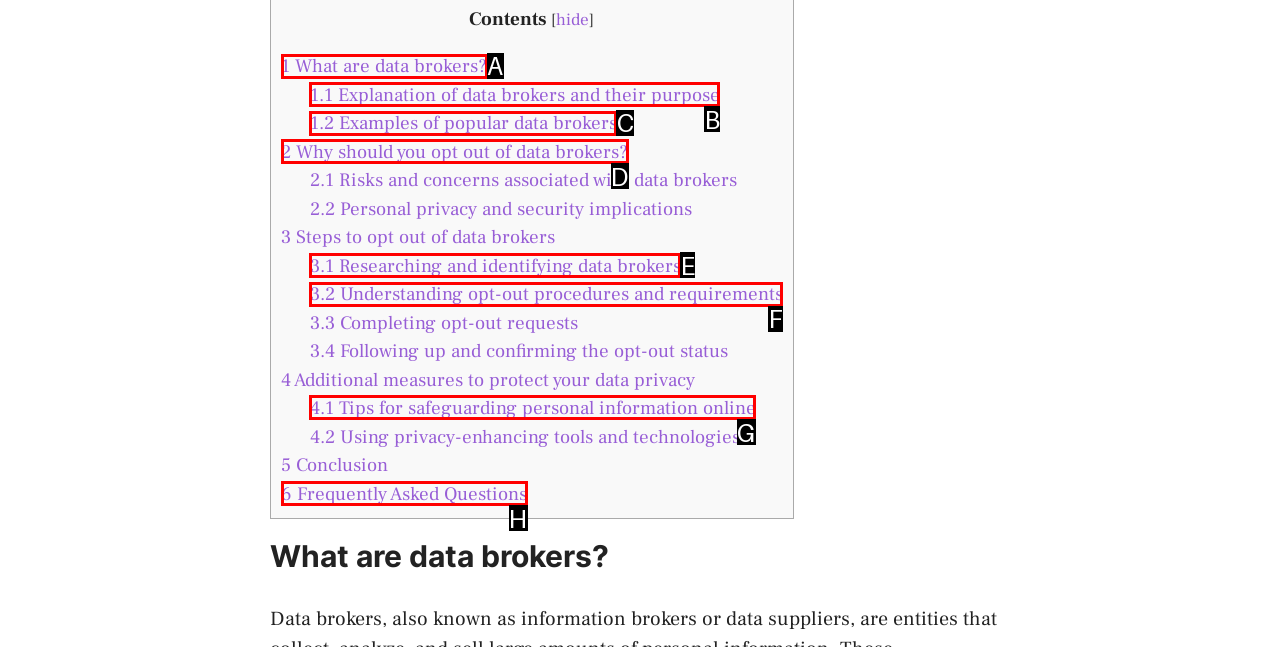Choose the HTML element that should be clicked to accomplish the task: Learn about 'Tips for safeguarding personal information online'. Answer with the letter of the chosen option.

G